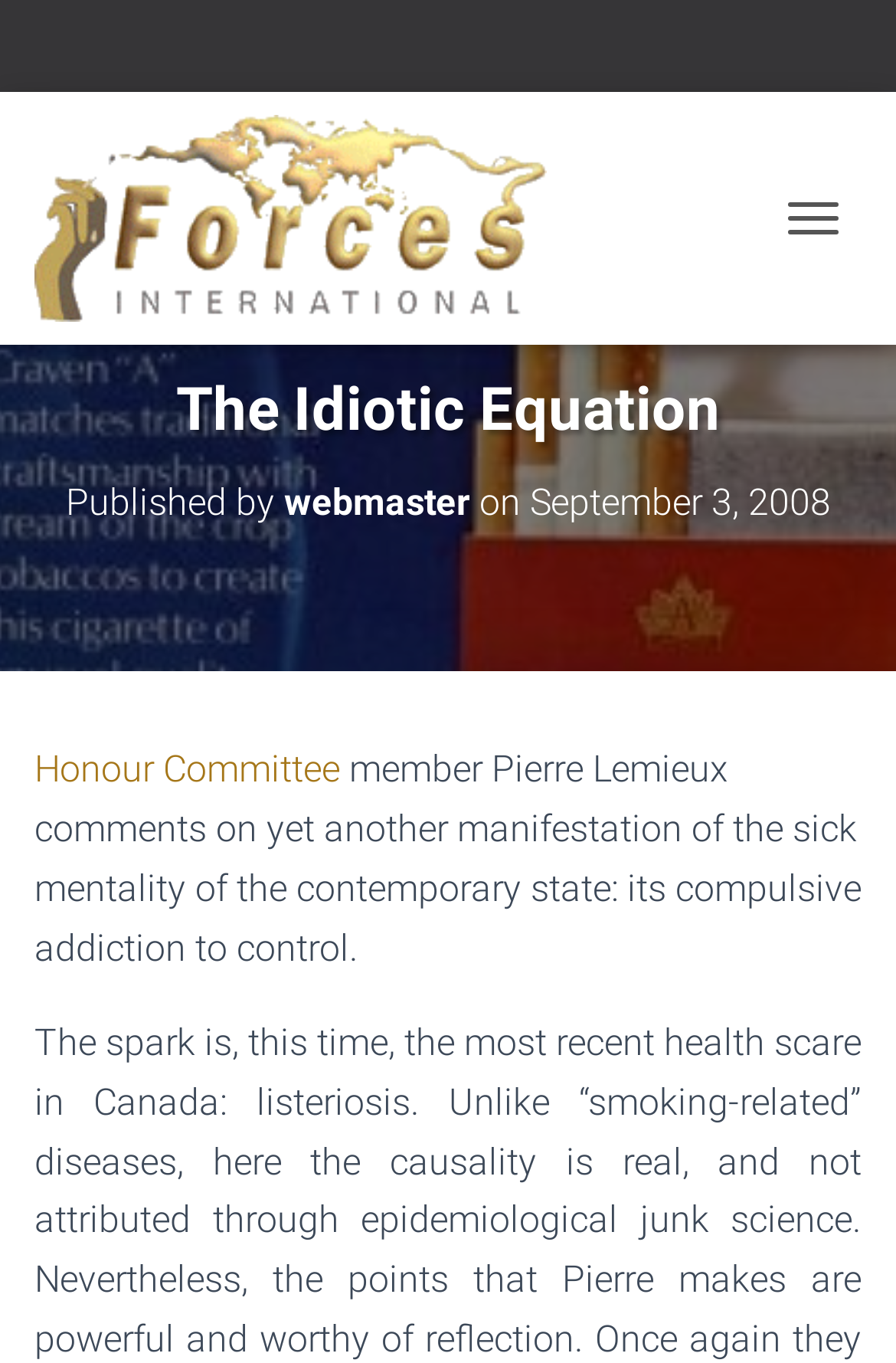Using the provided description: "webmaster", find the bounding box coordinates of the corresponding UI element. The output should be four float numbers between 0 and 1, in the format [left, top, right, bottom].

[0.317, 0.353, 0.524, 0.385]